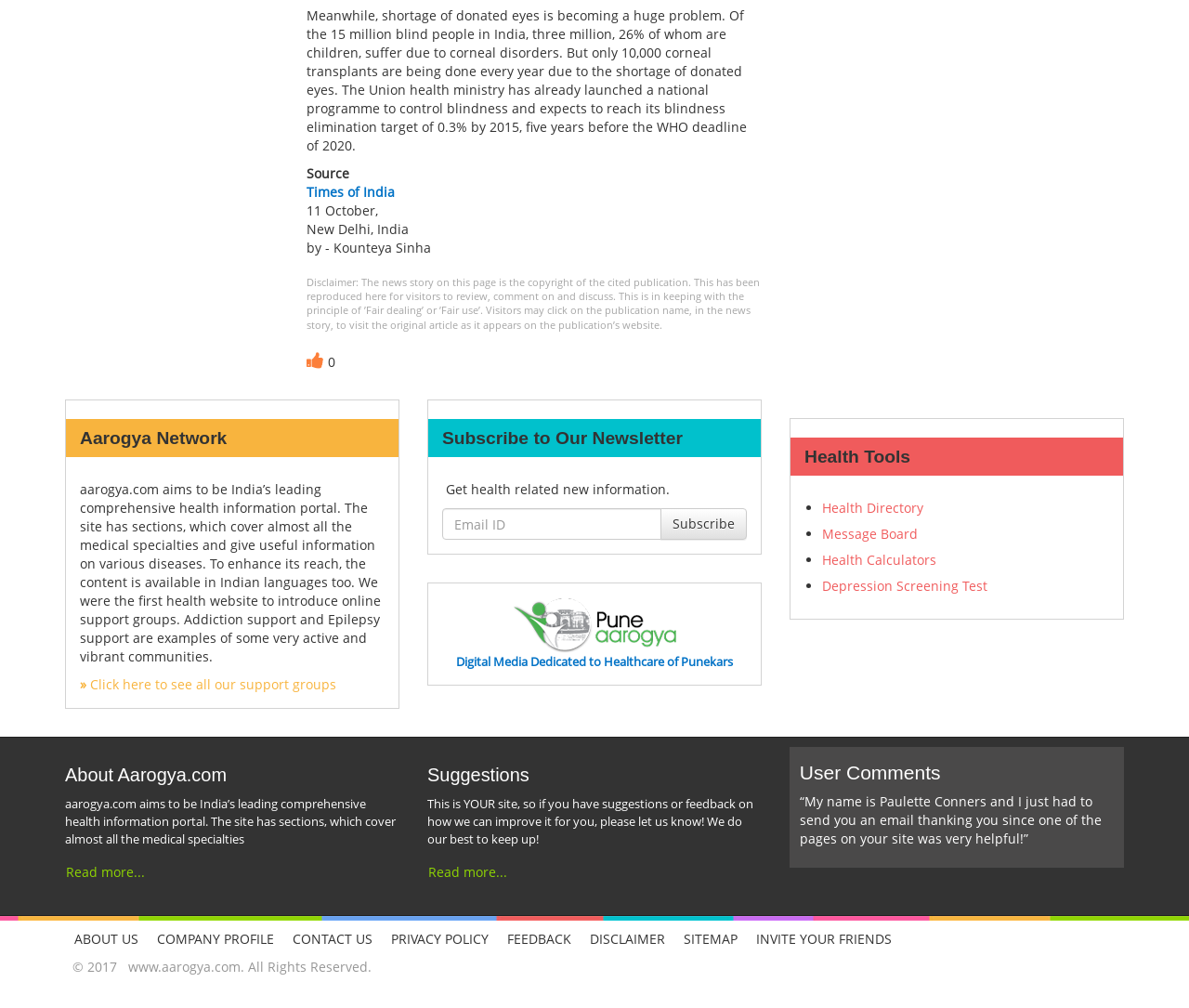Locate the bounding box coordinates of the area to click to fulfill this instruction: "go to IPACS Home". The bounding box should be presented as four float numbers between 0 and 1, in the order [left, top, right, bottom].

None